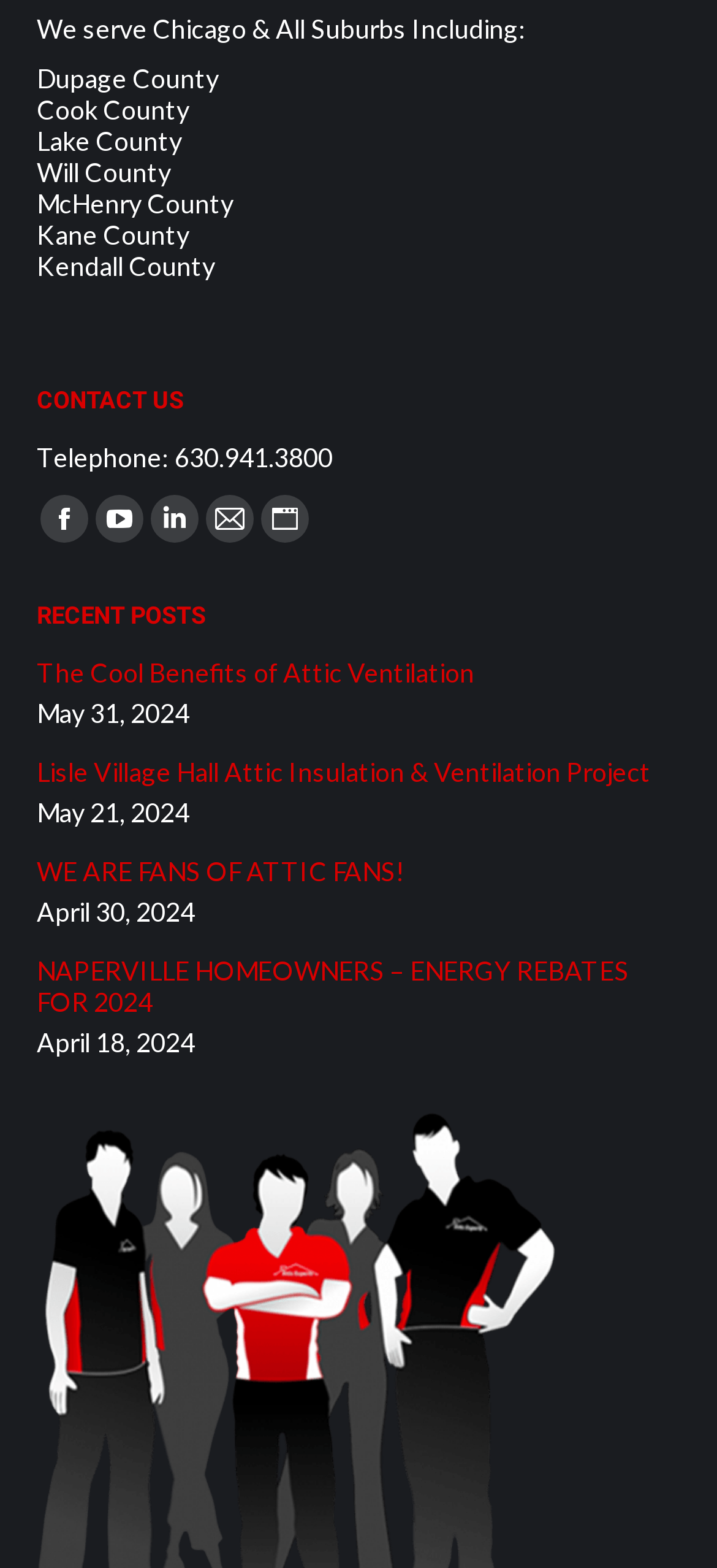Please specify the bounding box coordinates of the element that should be clicked to execute the given instruction: 'meet the Bahá'ís'. Ensure the coordinates are four float numbers between 0 and 1, expressed as [left, top, right, bottom].

None